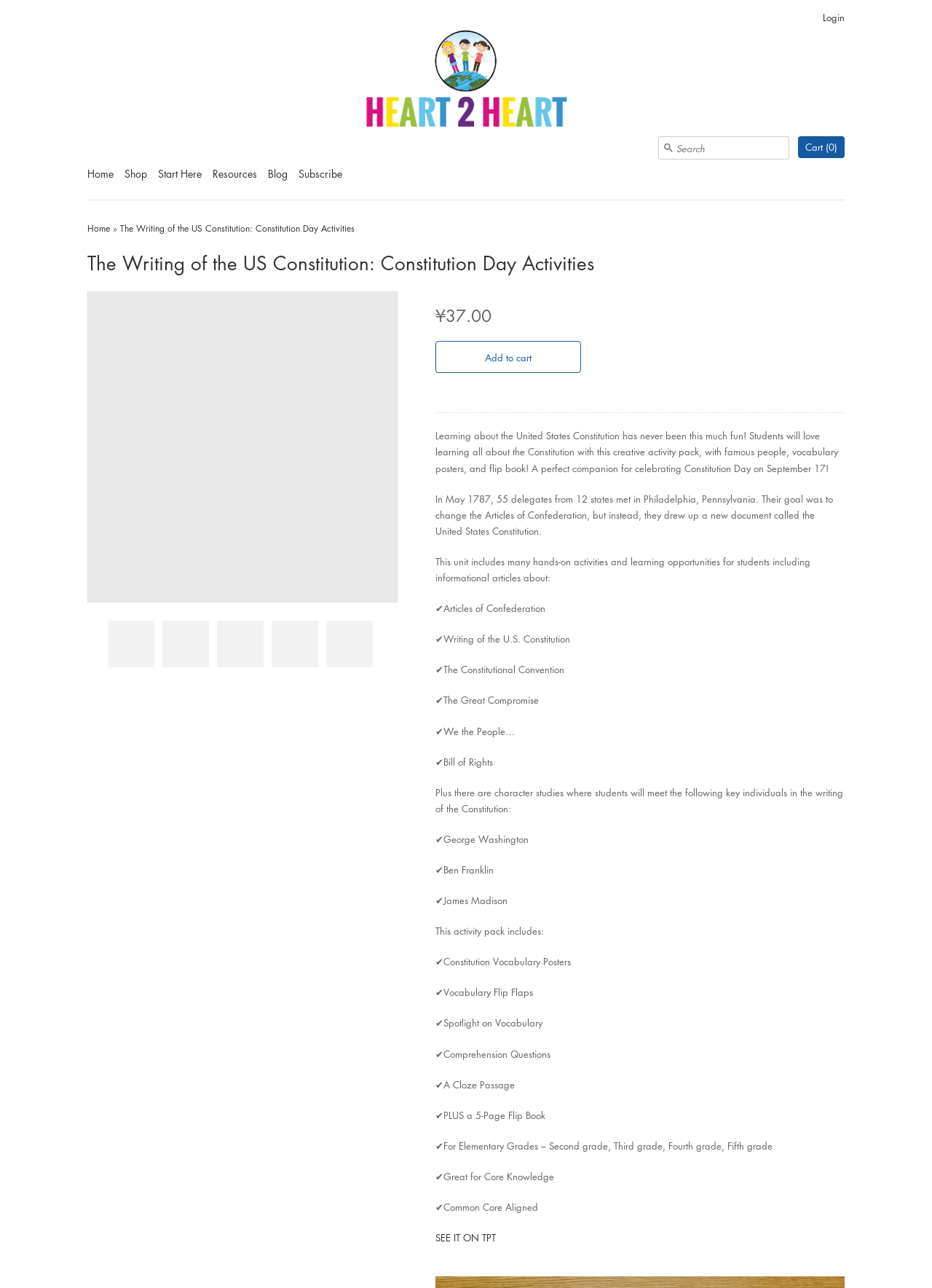With reference to the image, please provide a detailed answer to the following question: What is the goal of the 55 delegates who met in Philadelphia in 1787?

I found the answer by reading the static text element that describes the event, which says 'In May 1787, 55 delegates from 12 states met in Philadelphia, Pennsylvania. Their goal was to change the Articles of Confederation, but instead, they drew up a new document called the United States Constitution.'